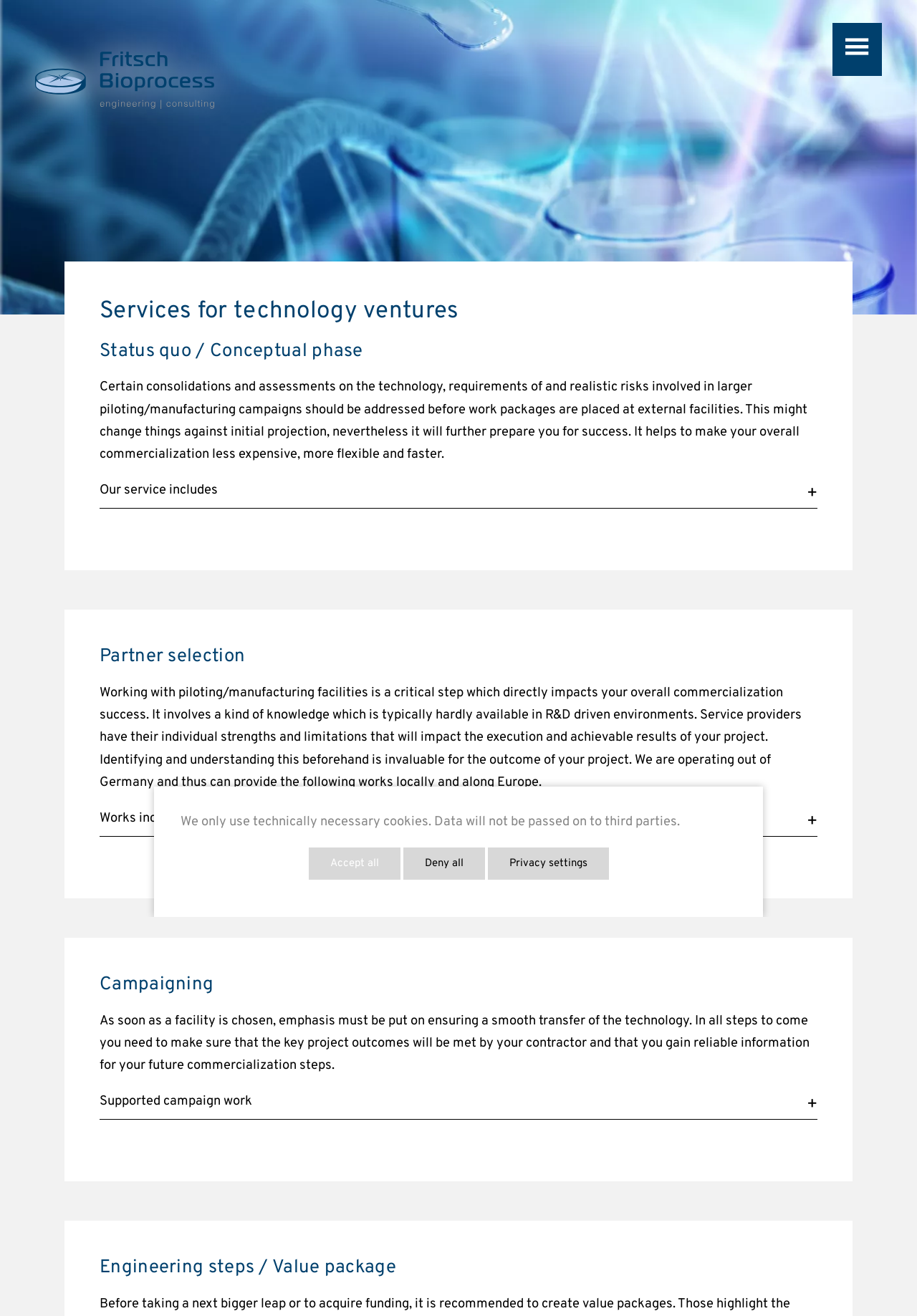Find and generate the main title of the webpage.

Services for technology ventures